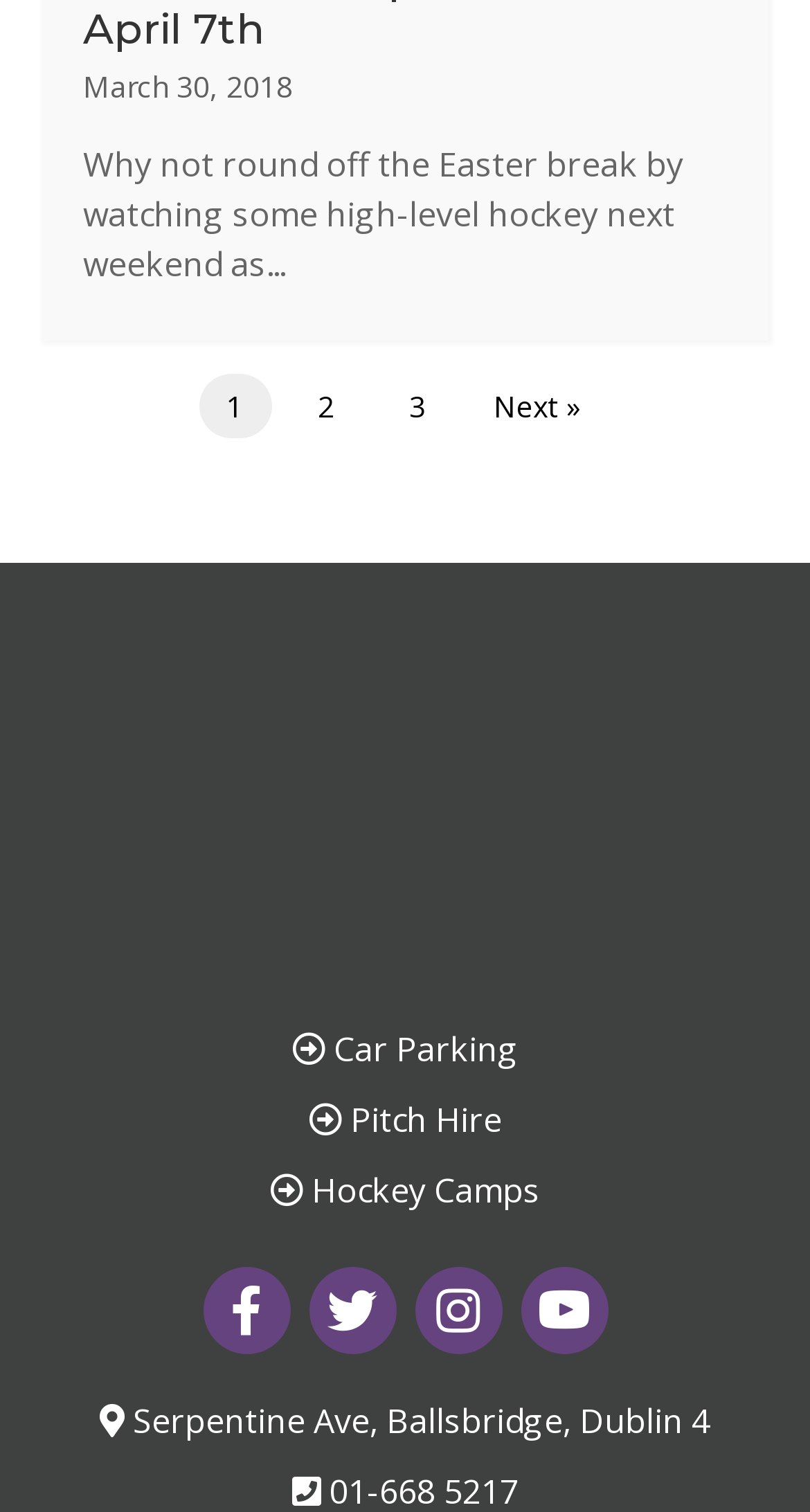How many links are there for page navigation? Look at the image and give a one-word or short phrase answer.

3